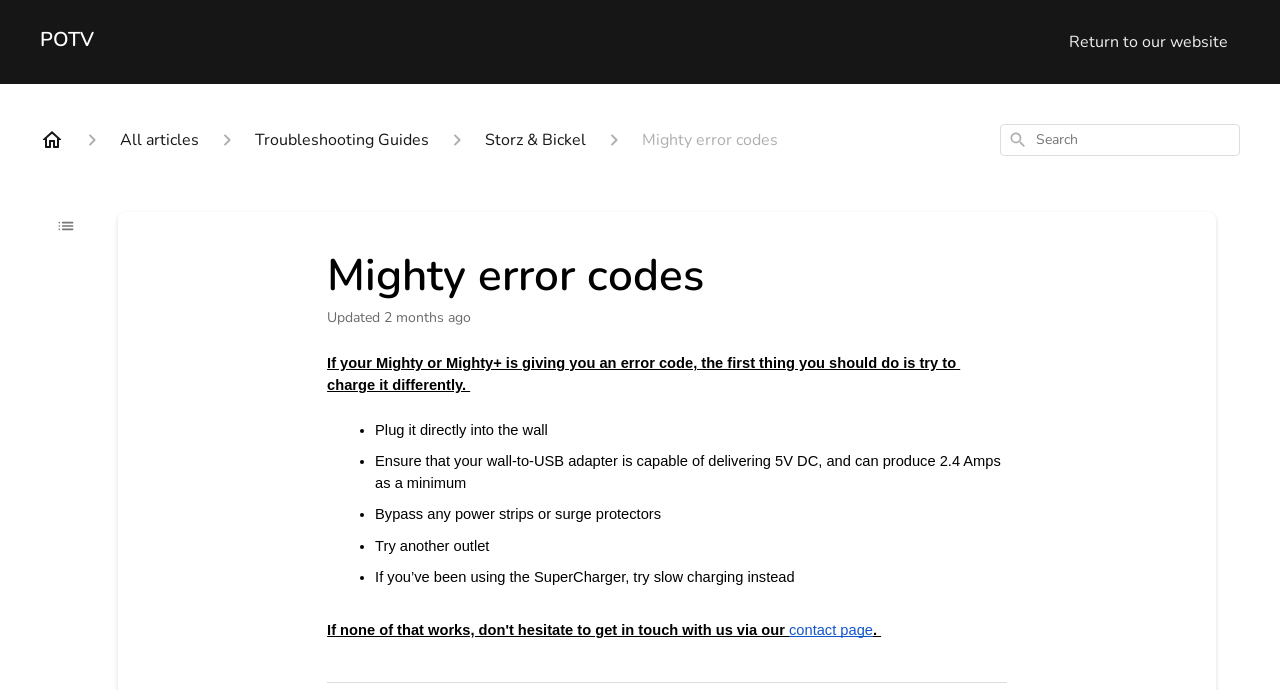Please find the bounding box coordinates for the clickable element needed to perform this instruction: "Go to troubleshooting guides".

[0.199, 0.186, 0.335, 0.22]